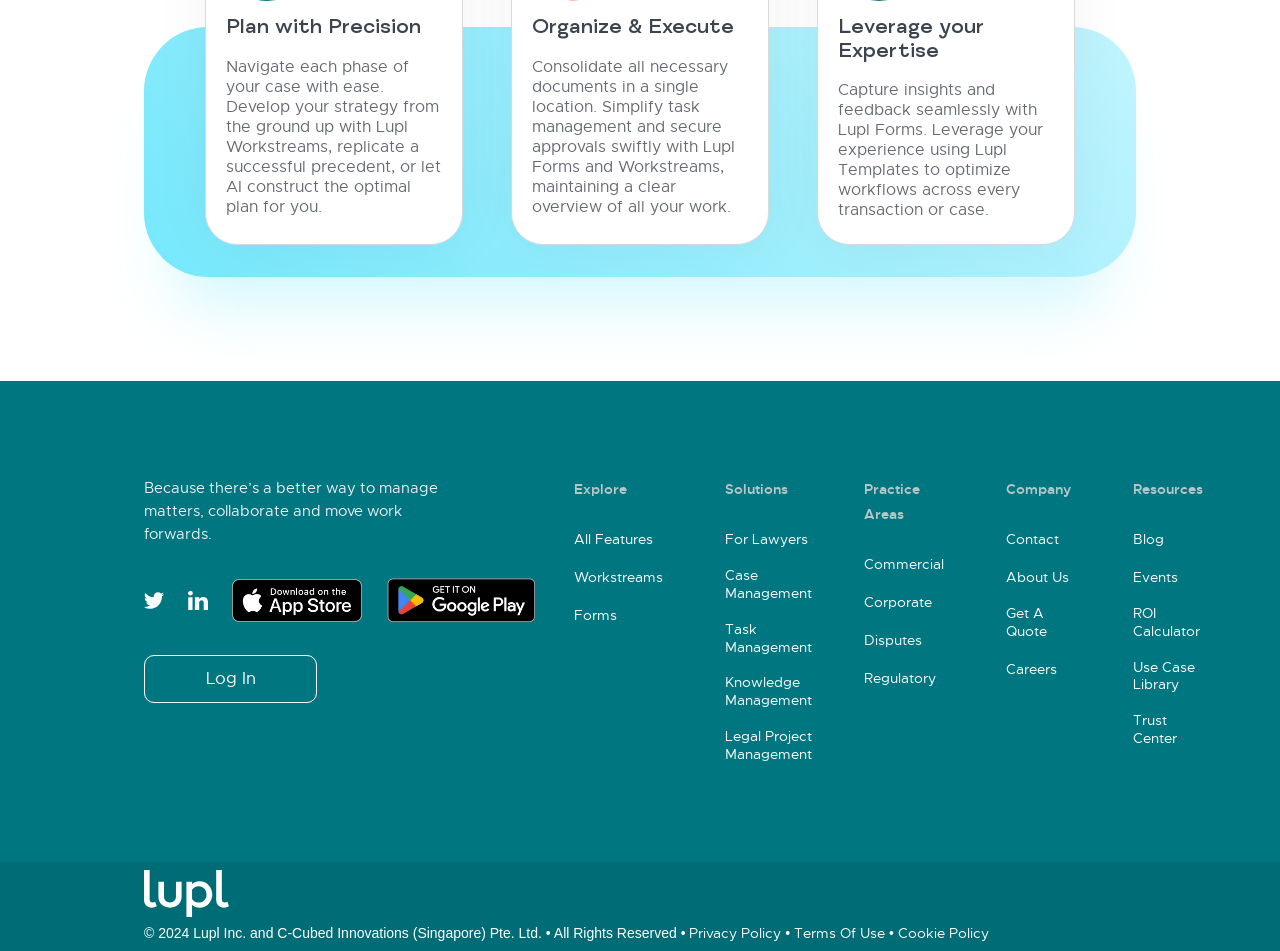What is the benefit of using Lupl Templates?
Using the details from the image, give an elaborate explanation to answer the question.

The webpage states that Lupl Templates can be used to optimize workflows across every transaction or case. This suggests that the benefit of using Lupl Templates is to streamline and improve the efficiency of workflows.